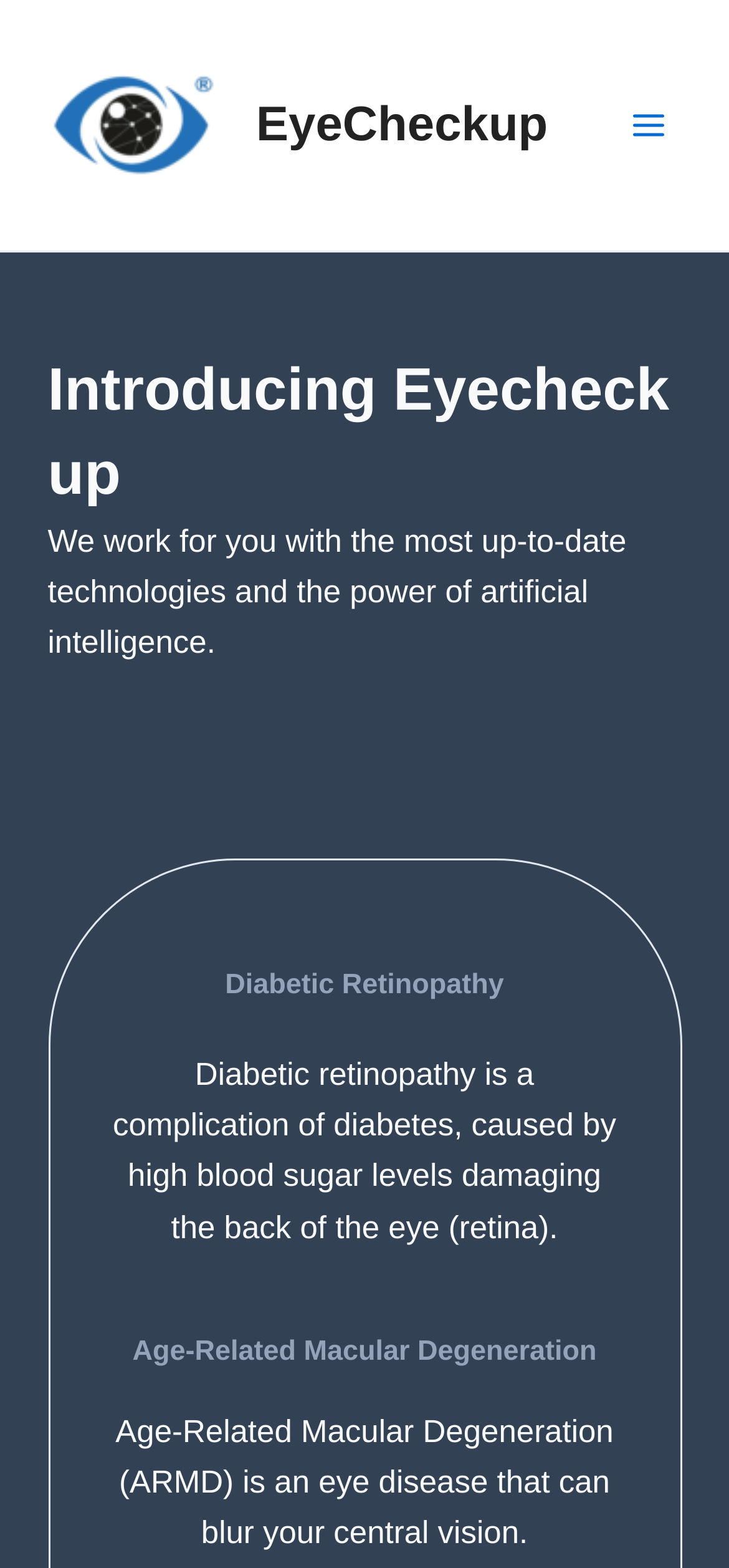What is the purpose of the Main Menu button?
Please look at the screenshot and answer using one word or phrase.

To expand or collapse menu